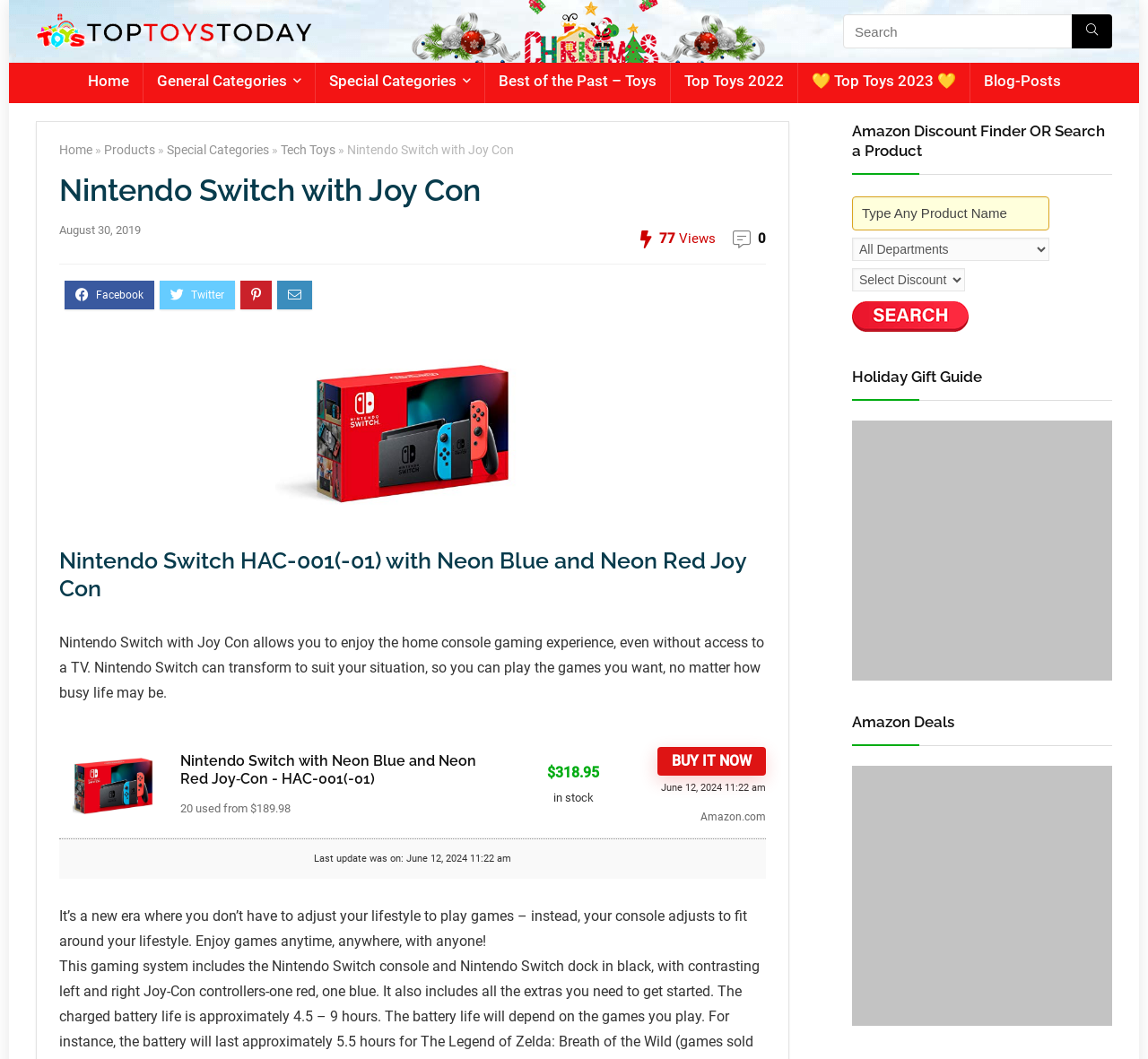Show the bounding box coordinates for the element that needs to be clicked to execute the following instruction: "View Nintendo Switch with Joy Con product details". Provide the coordinates in the form of four float numbers between 0 and 1, i.e., [left, top, right, bottom].

[0.063, 0.748, 0.134, 0.764]